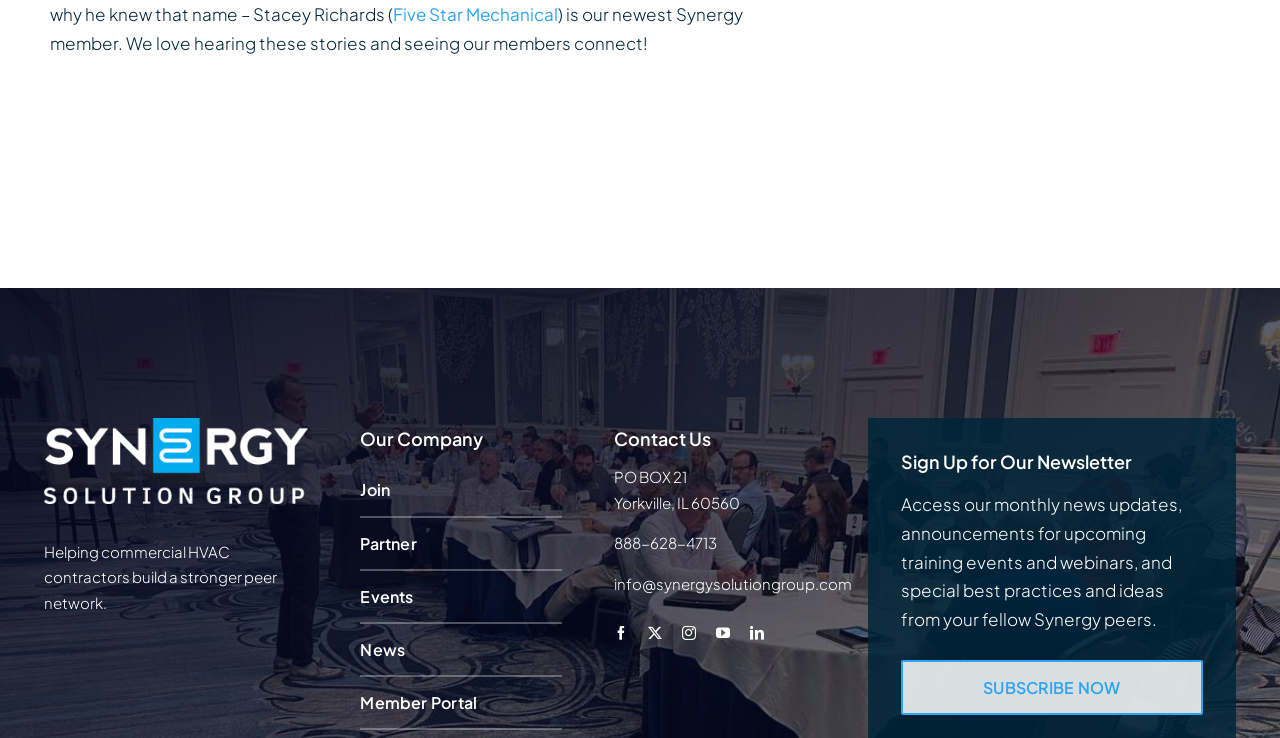What is the address of Synergy Solution Group?
Can you provide an in-depth and detailed response to the question?

The answer can be found in the StaticText elements with the texts 'PO BOX 21' and 'Yorkville, IL 60560' which are children of the Root Element. These texts describe the address of Synergy Solution Group.